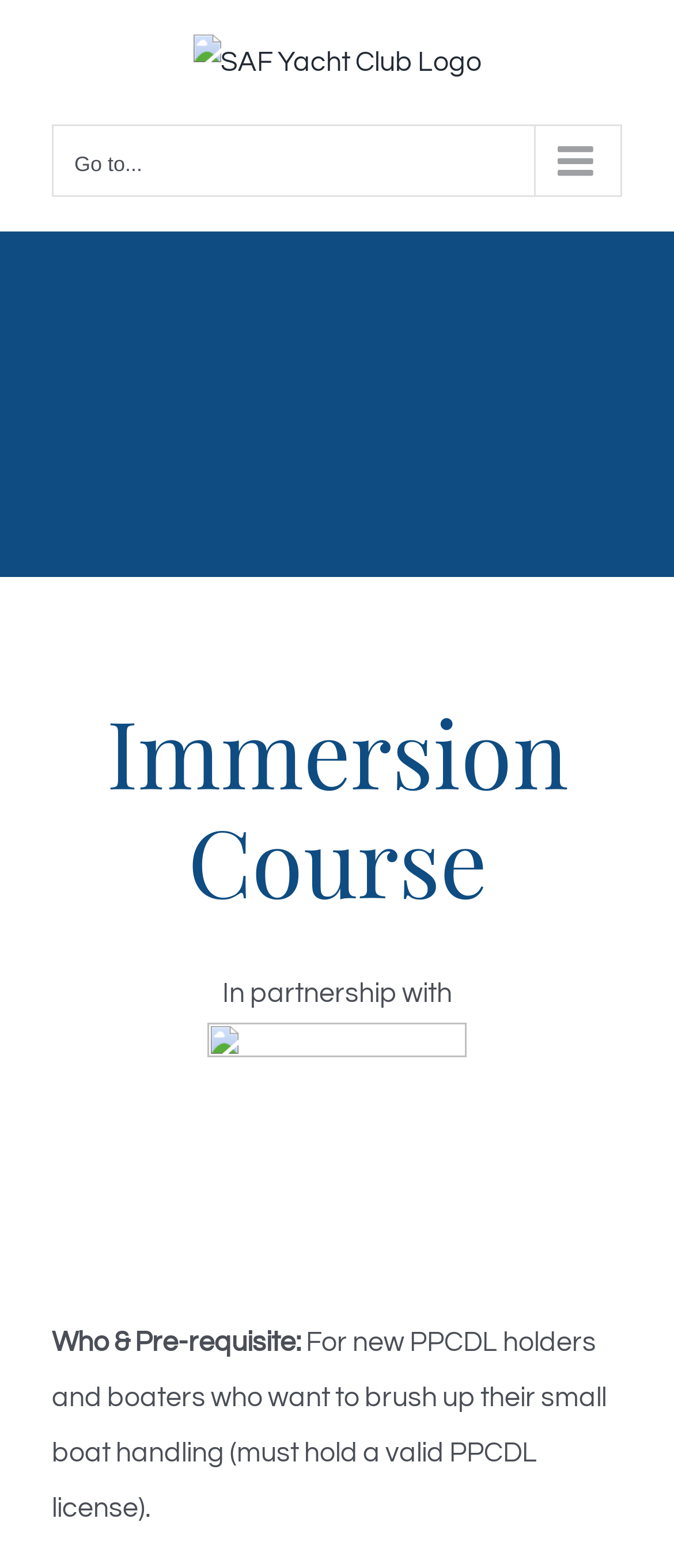What is the purpose of the immersion course?
Using the image, elaborate on the answer with as much detail as possible.

The static text element with the description 'Who & Pre-requisite:' is followed by another static text element that describes the purpose of the immersion course, which is 'For new PPCDL holders and boaters who want to brush up their small boat handling (must hold a valid PPCDL license).' This suggests that the purpose of the immersion course is for new PPCDL holders and boaters.